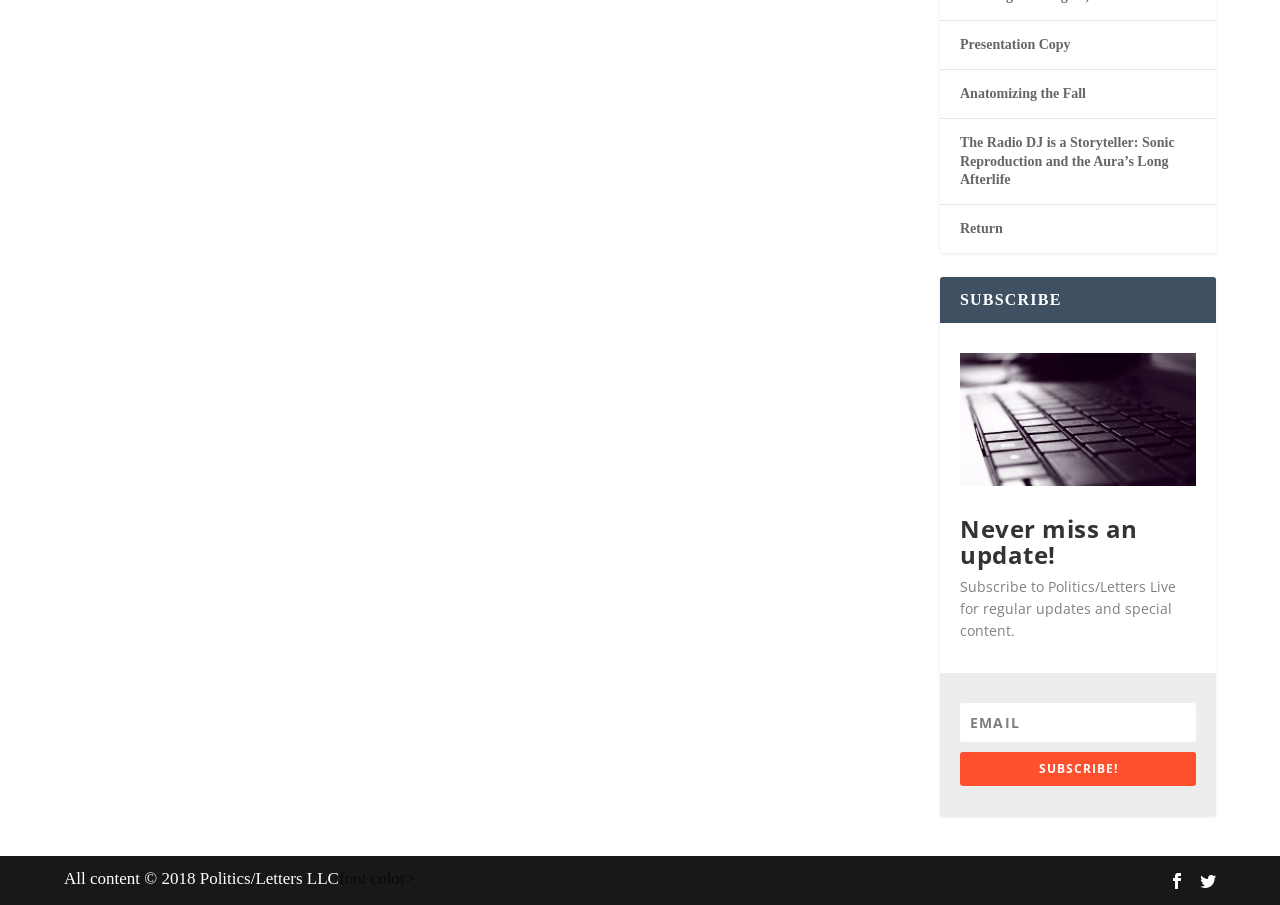Mark the bounding box of the element that matches the following description: "Home".

None